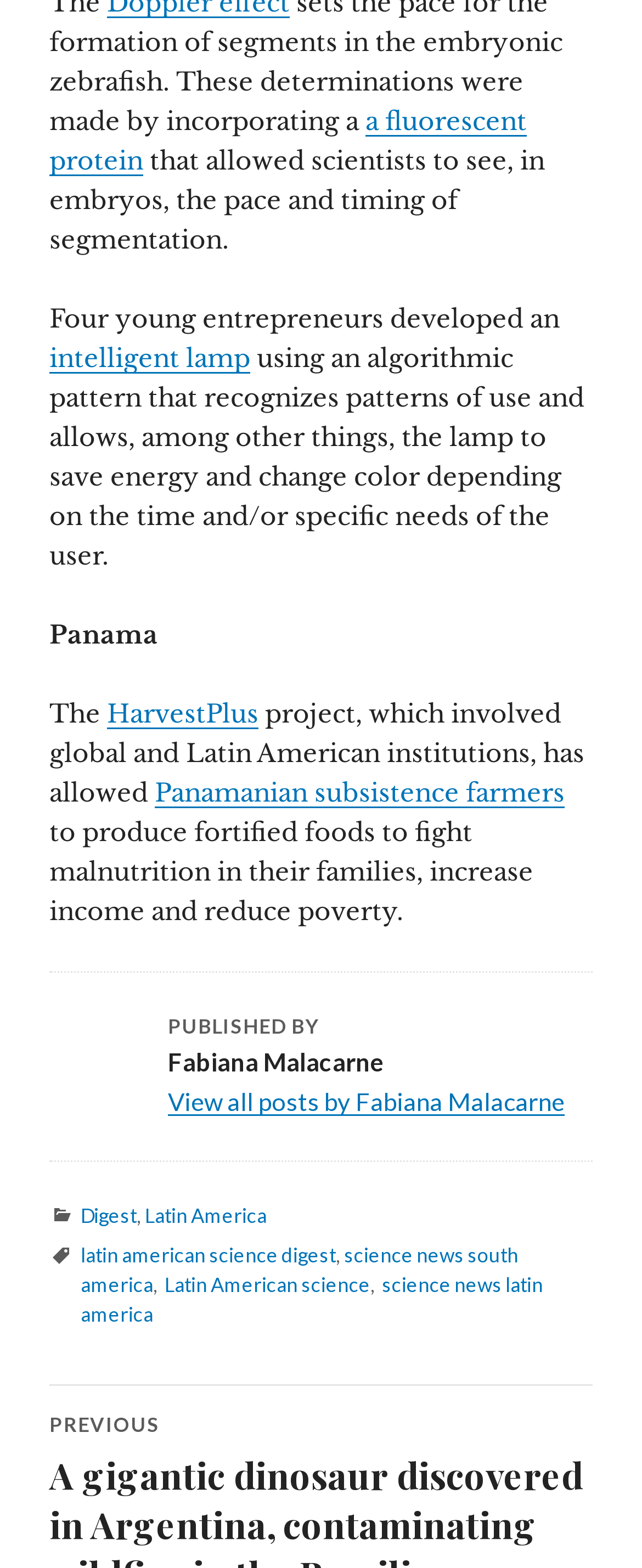Kindly determine the bounding box coordinates for the area that needs to be clicked to execute this instruction: "read about an intelligent lamp".

[0.077, 0.218, 0.39, 0.238]